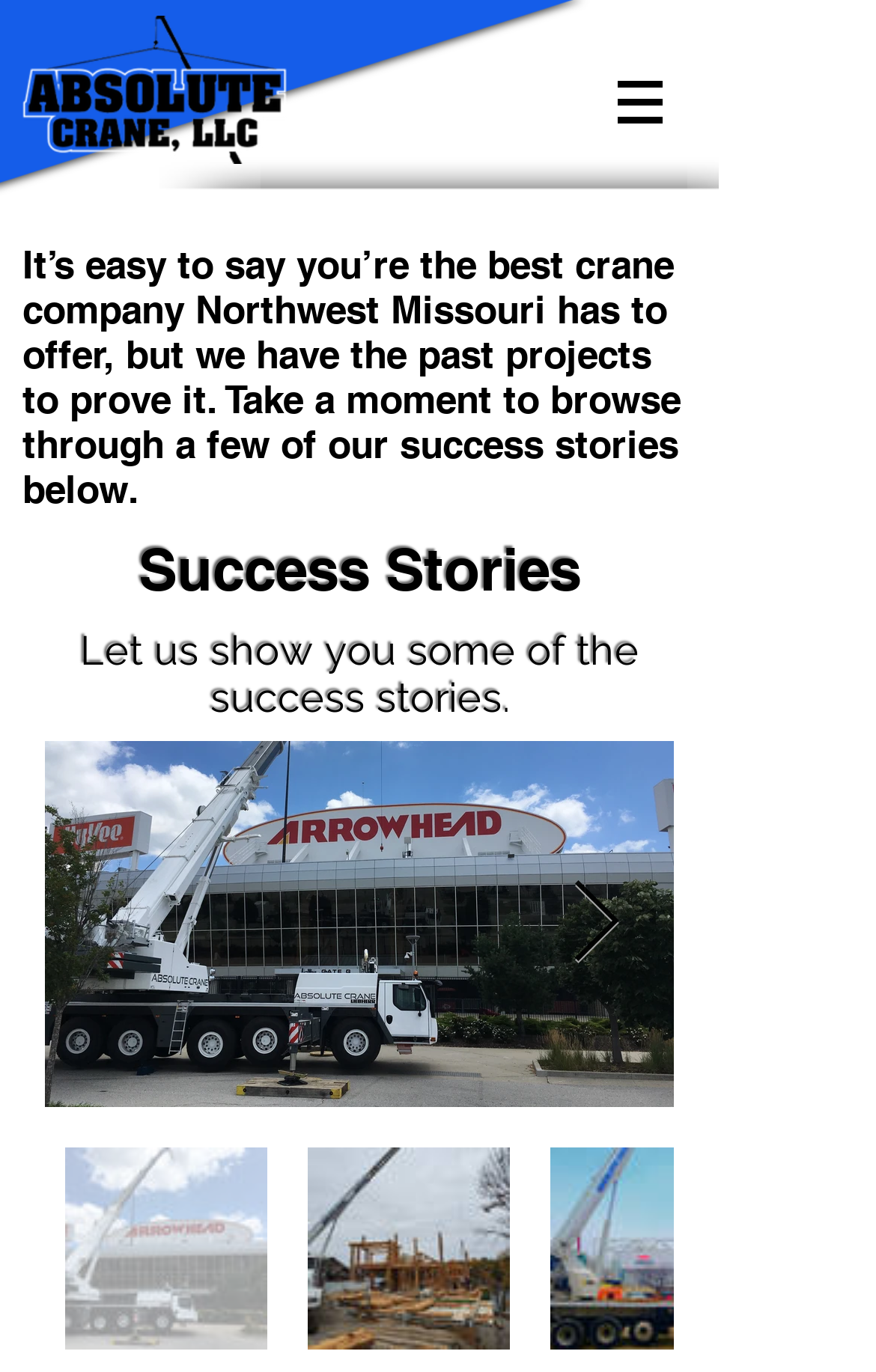What is the tone of the introduction text?
Answer the question with a single word or phrase by looking at the picture.

Confident